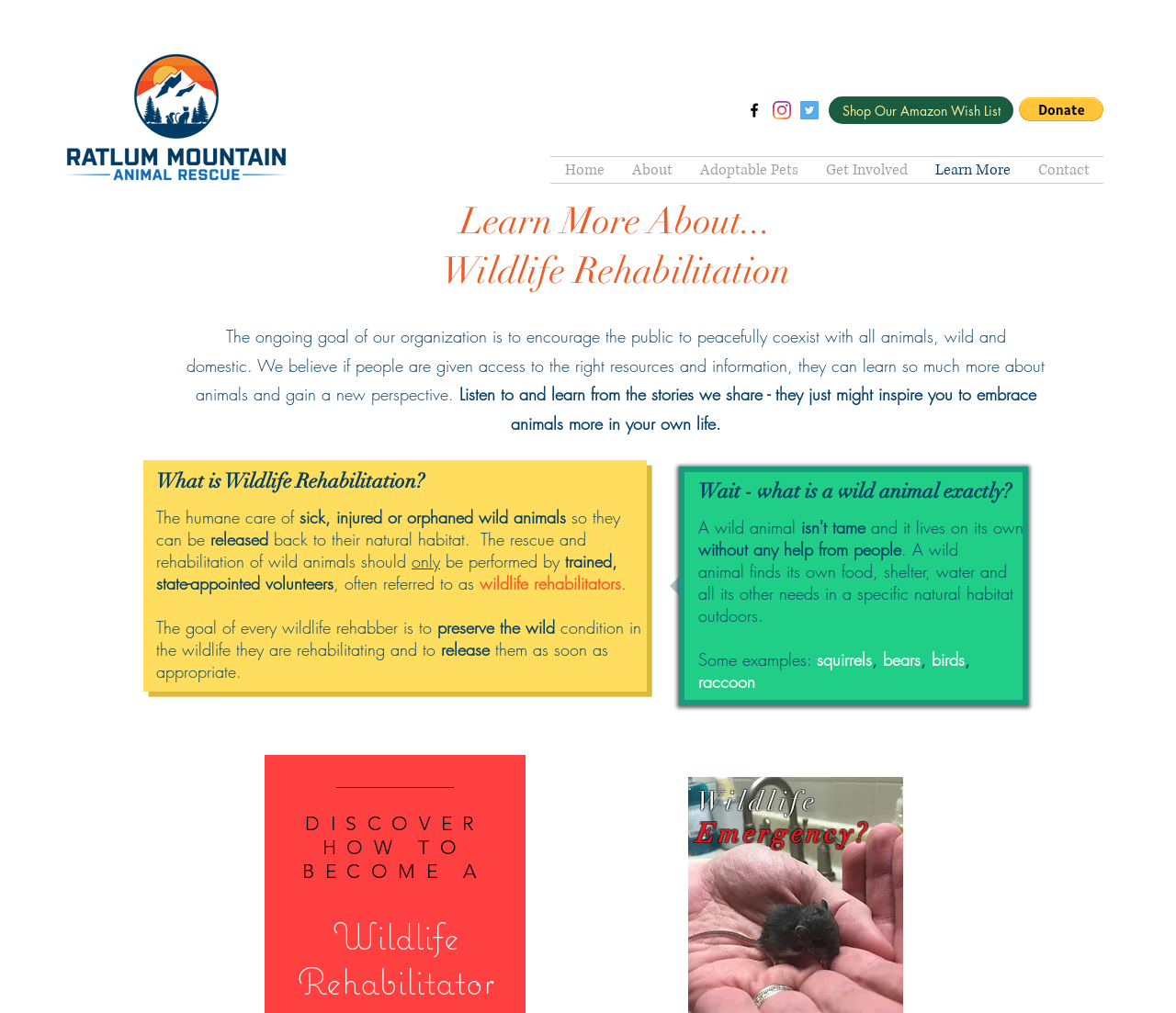What is the goal of wildlife rehabilitation?
Using the visual information from the image, give a one-word or short-phrase answer.

To release animals back to their natural habitat